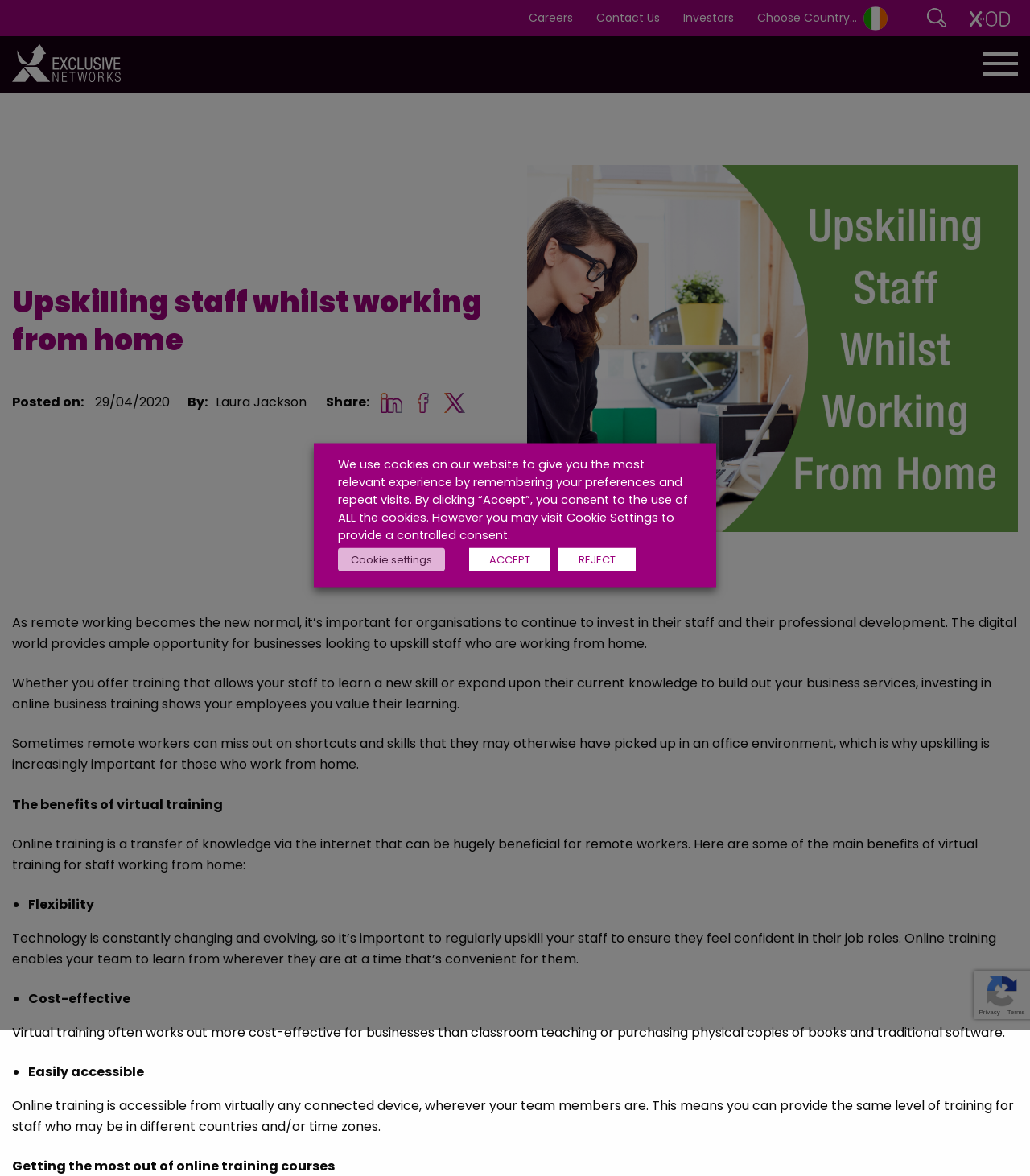Identify the bounding box coordinates of the region I need to click to complete this instruction: "Click the Exclusive Networks Logo".

[0.012, 0.045, 0.117, 0.061]